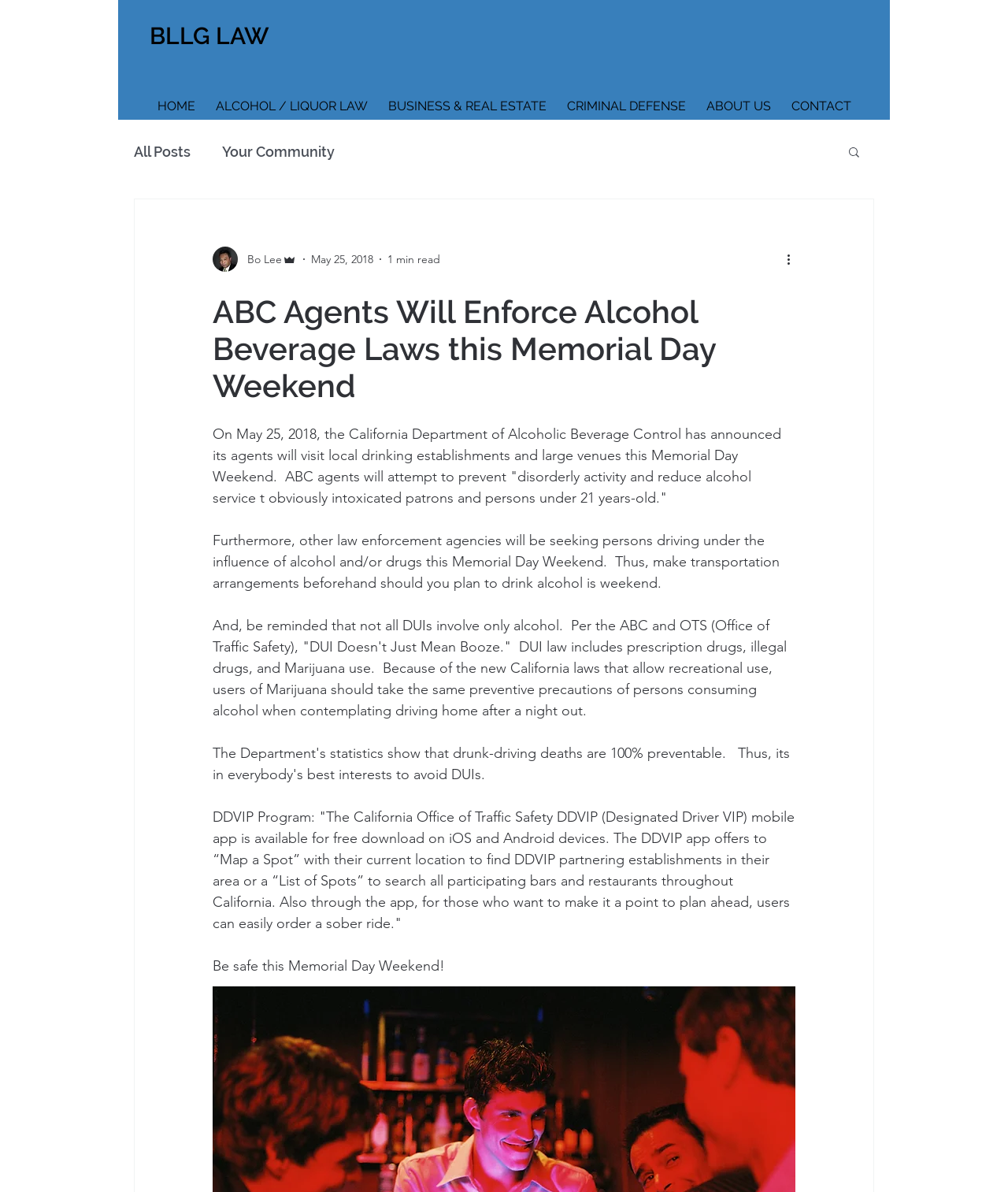Respond to the question below with a single word or phrase: How many links are in the navigation menu?

6